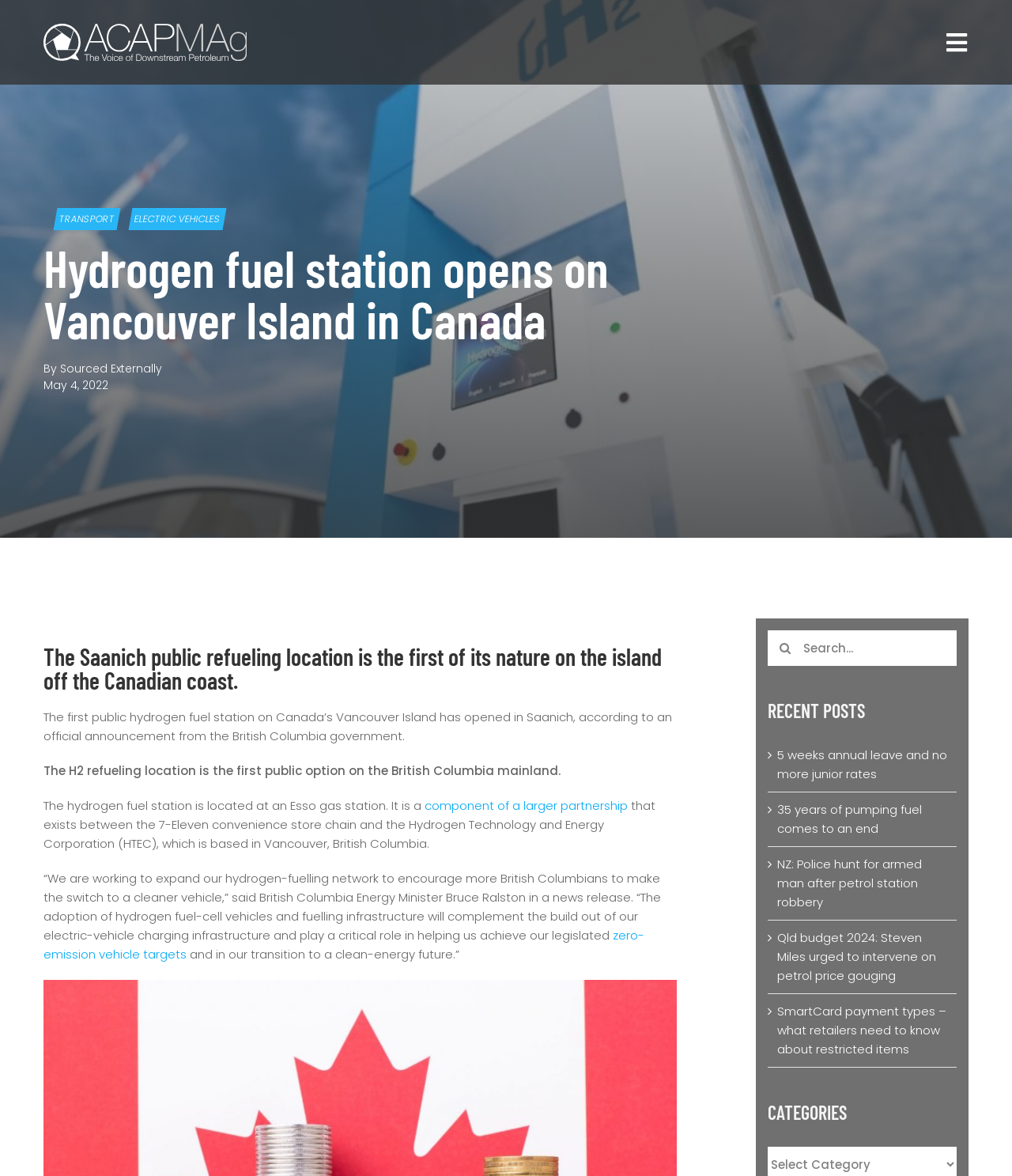Reply to the question with a single word or phrase:
What is the name of the energy minister quoted in the article?

Bruce Ralston